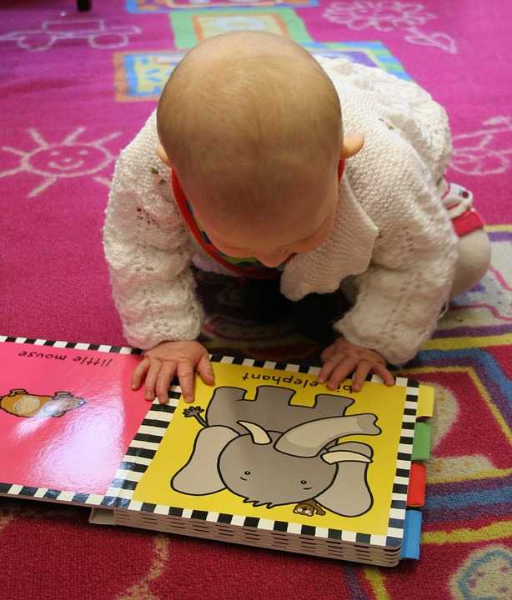Please analyze the image and give a detailed answer to the question:
What is the main character in the book?

The baby is intensely focused on a page displaying a cute cartoon elephant, which is likely part of a series aimed at early literacy and visual engagement.